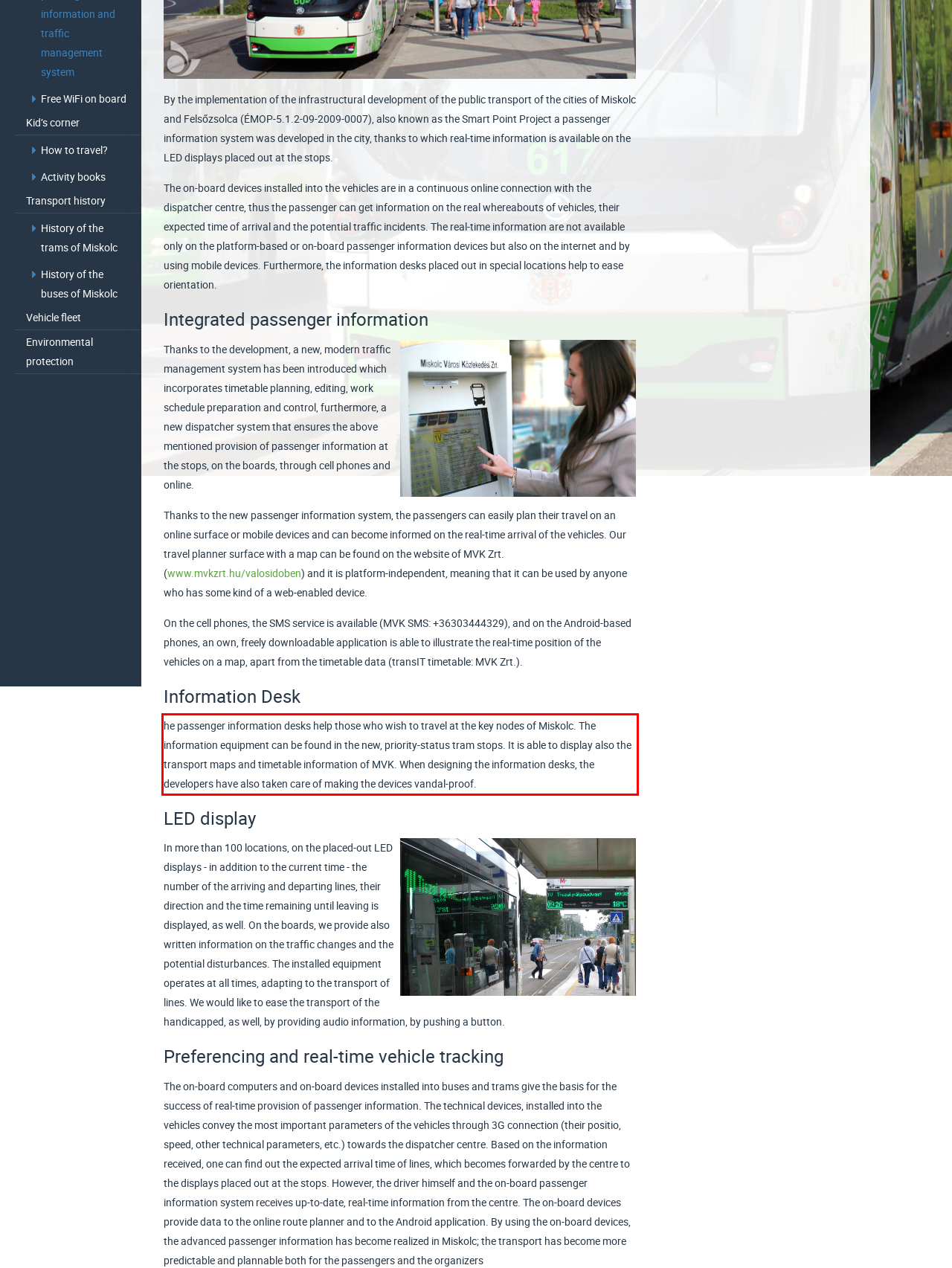Given a screenshot of a webpage with a red bounding box, extract the text content from the UI element inside the red bounding box.

he passenger information desks help those who wish to travel at the key nodes of Miskolc. The information equipment can be found in the new, priority-status tram stops. It is able to display also the transport maps and timetable information of MVK. When designing the information desks, the developers have also taken care of making the devices vandal-proof.